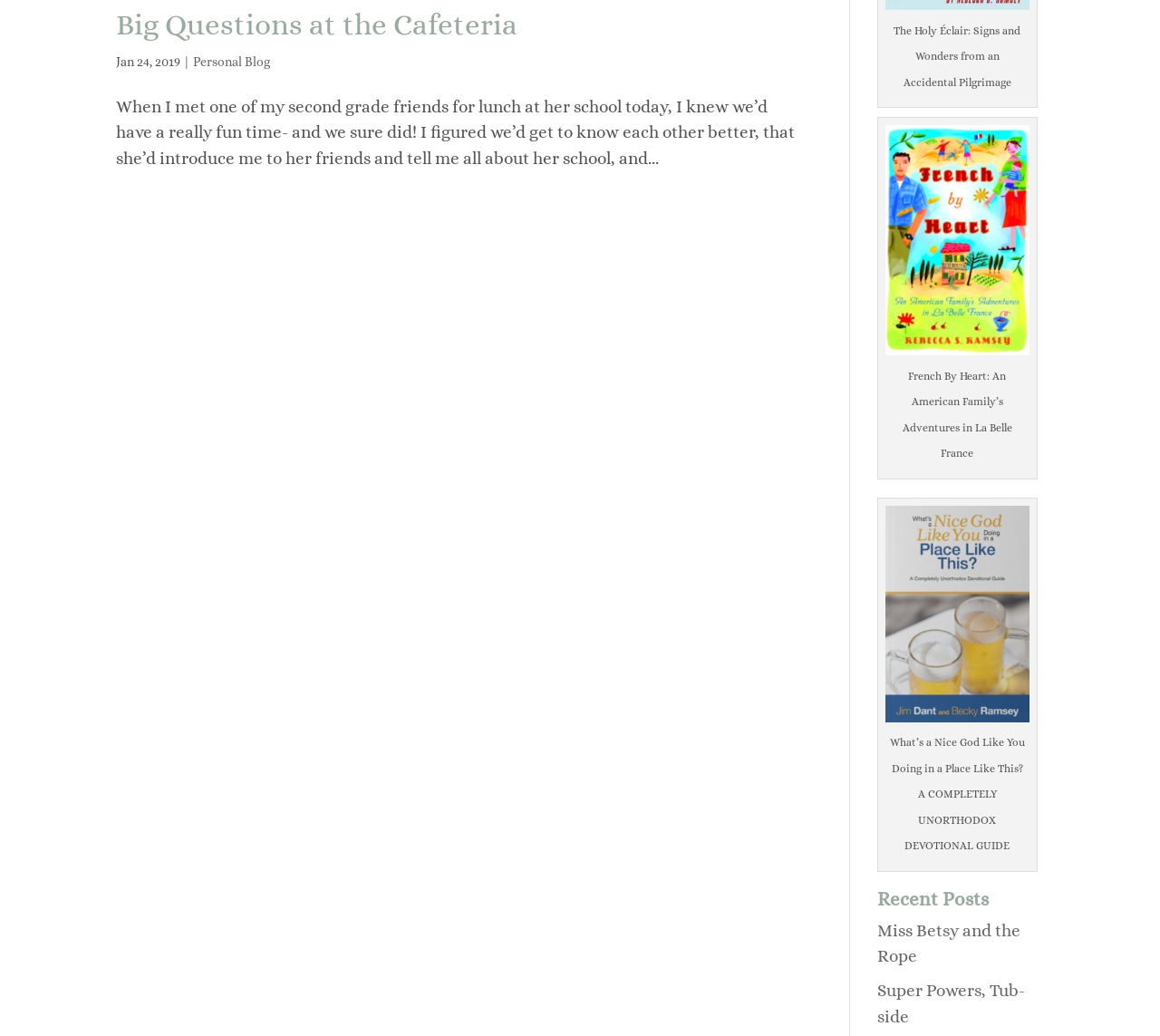Bounding box coordinates are to be given in the format (top-left x, top-left y, bottom-right x, bottom-right y). All values must be floating point numbers between 0 and 1. Provide the bounding box coordinate for the UI element described as: the world’s tallest skyscrapers

None